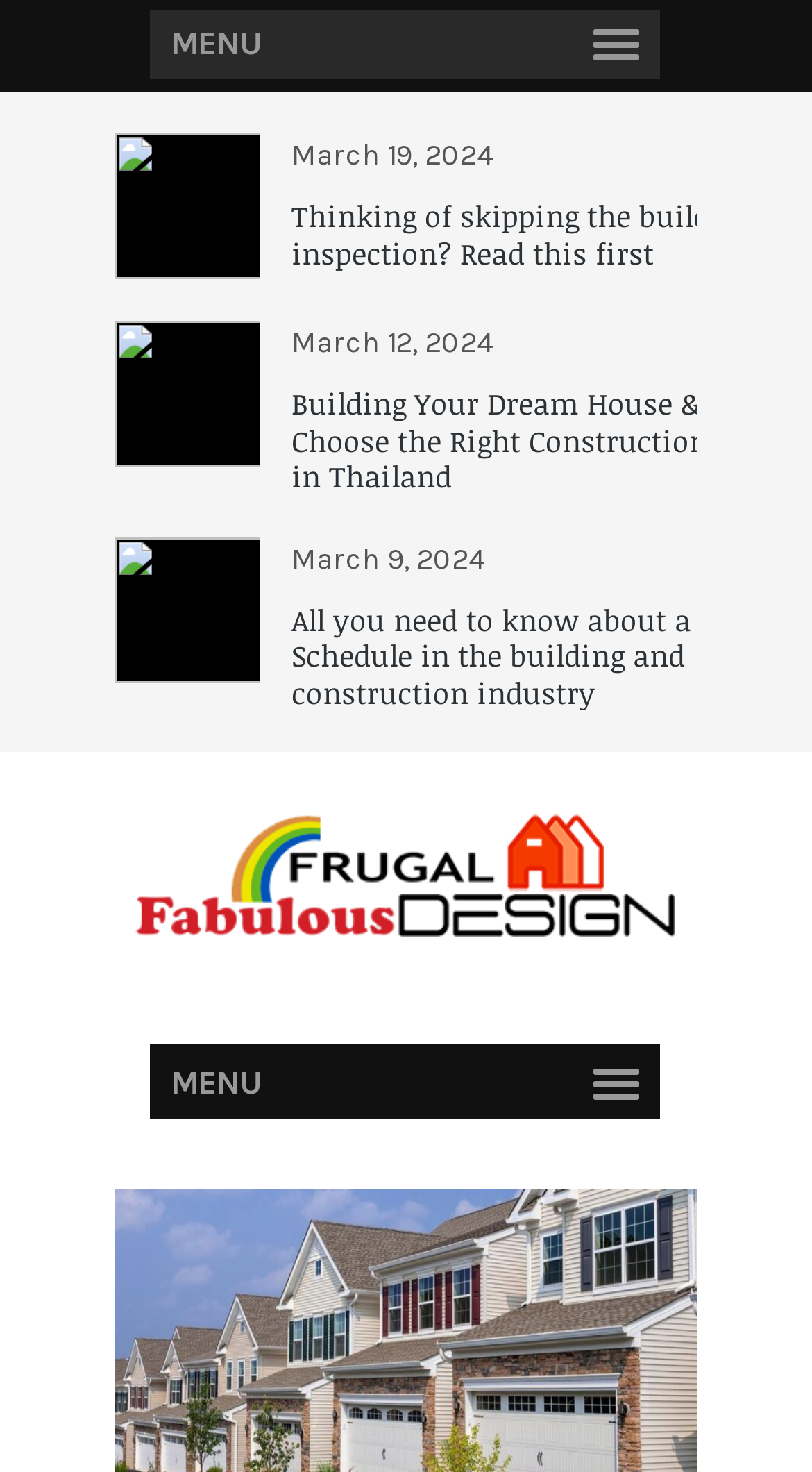How many links are there in the menu?
Please use the visual content to give a single word or phrase answer.

2